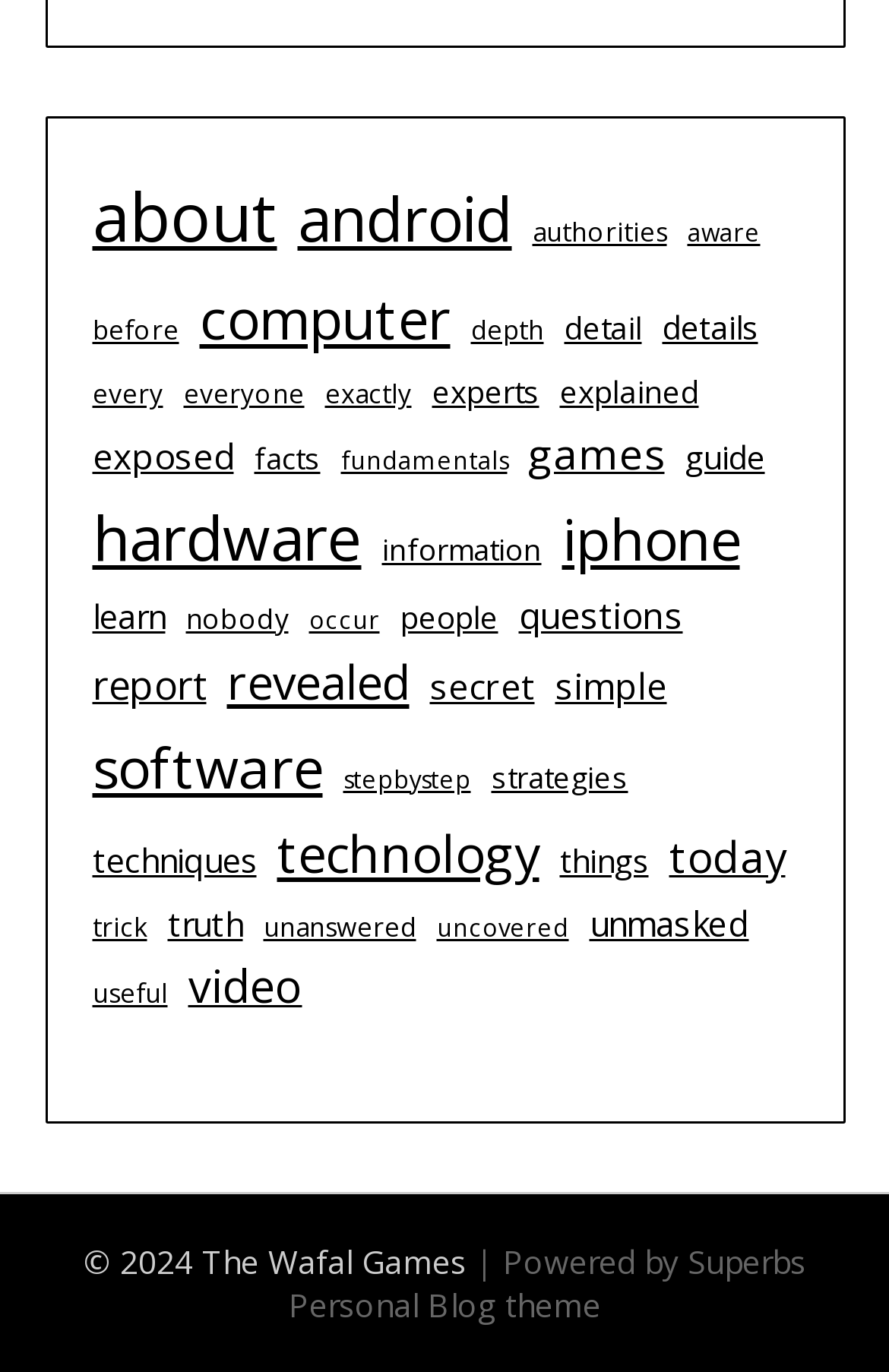What is the copyright year of the website?
Please provide a comprehensive answer based on the details in the screenshot.

The copyright year of the website is 2024, which is indicated by the StaticText ' 2024 The Wafal Games' at the bottom of the webpage.